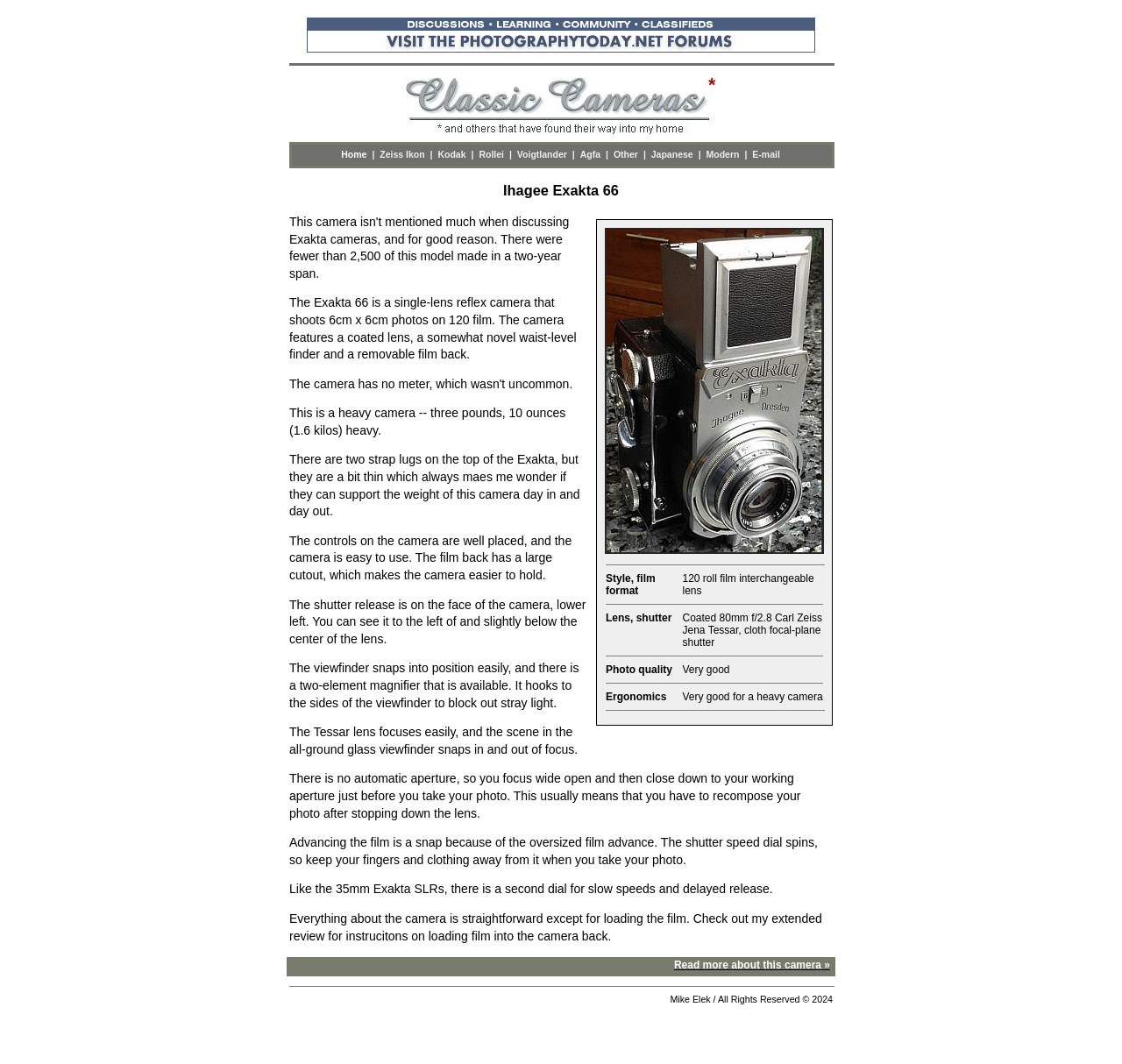What type of camera is described on this webpage?
From the image, respond with a single word or phrase.

Single-lens reflex camera